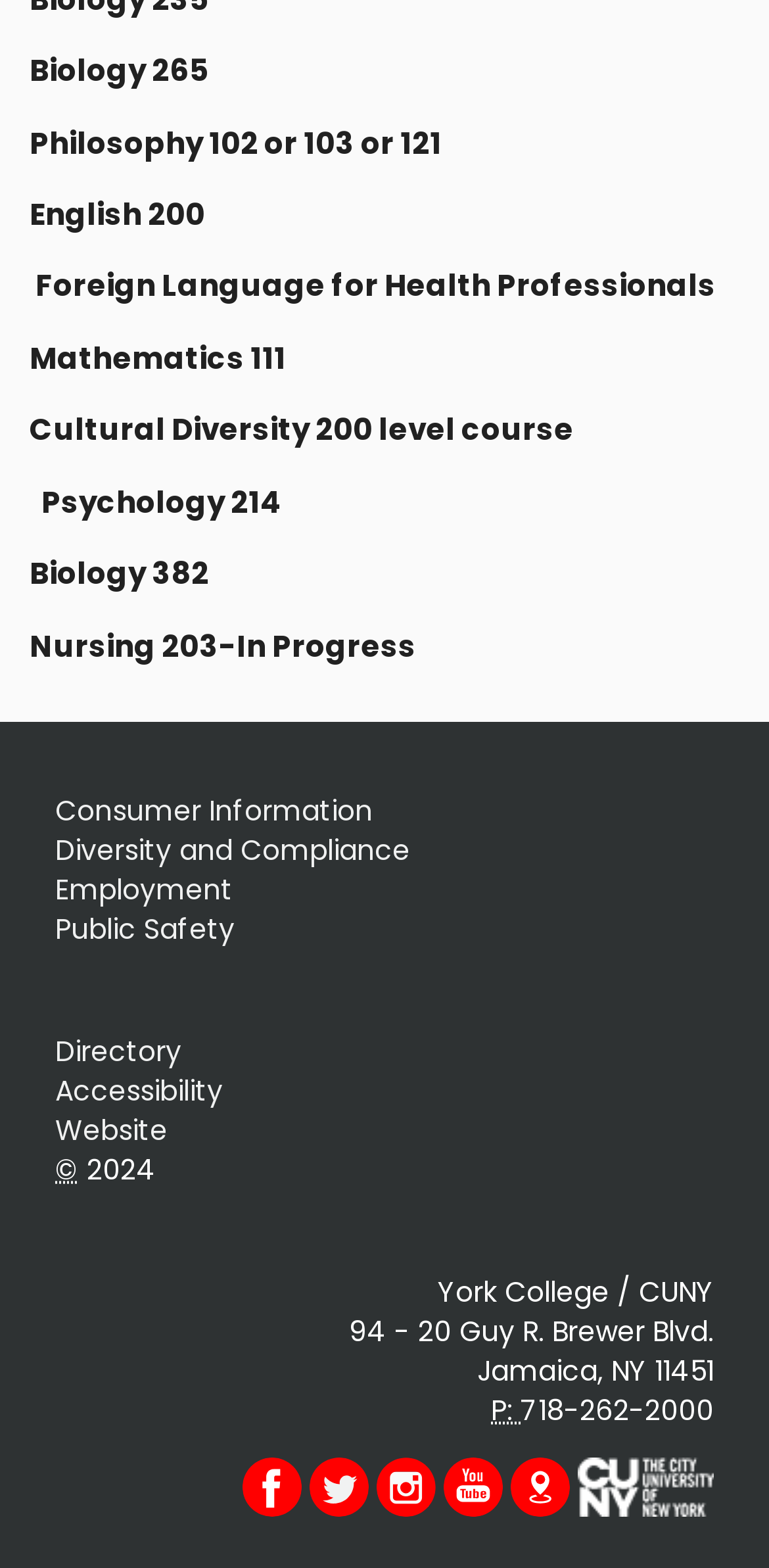Determine the bounding box for the UI element described here: "Consumer Information".

[0.072, 0.504, 0.485, 0.53]